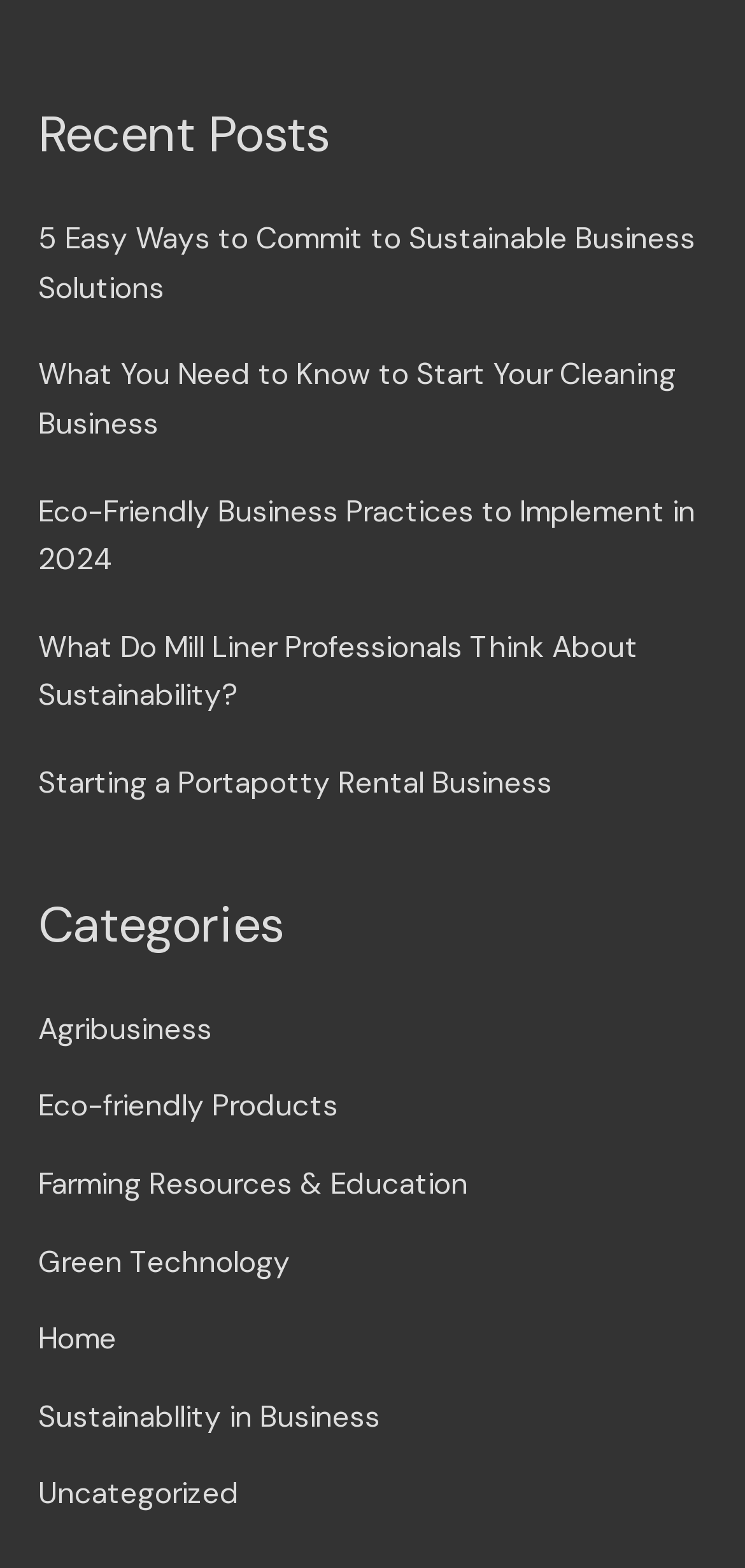Respond with a single word or short phrase to the following question: 
How many categories are listed?

7